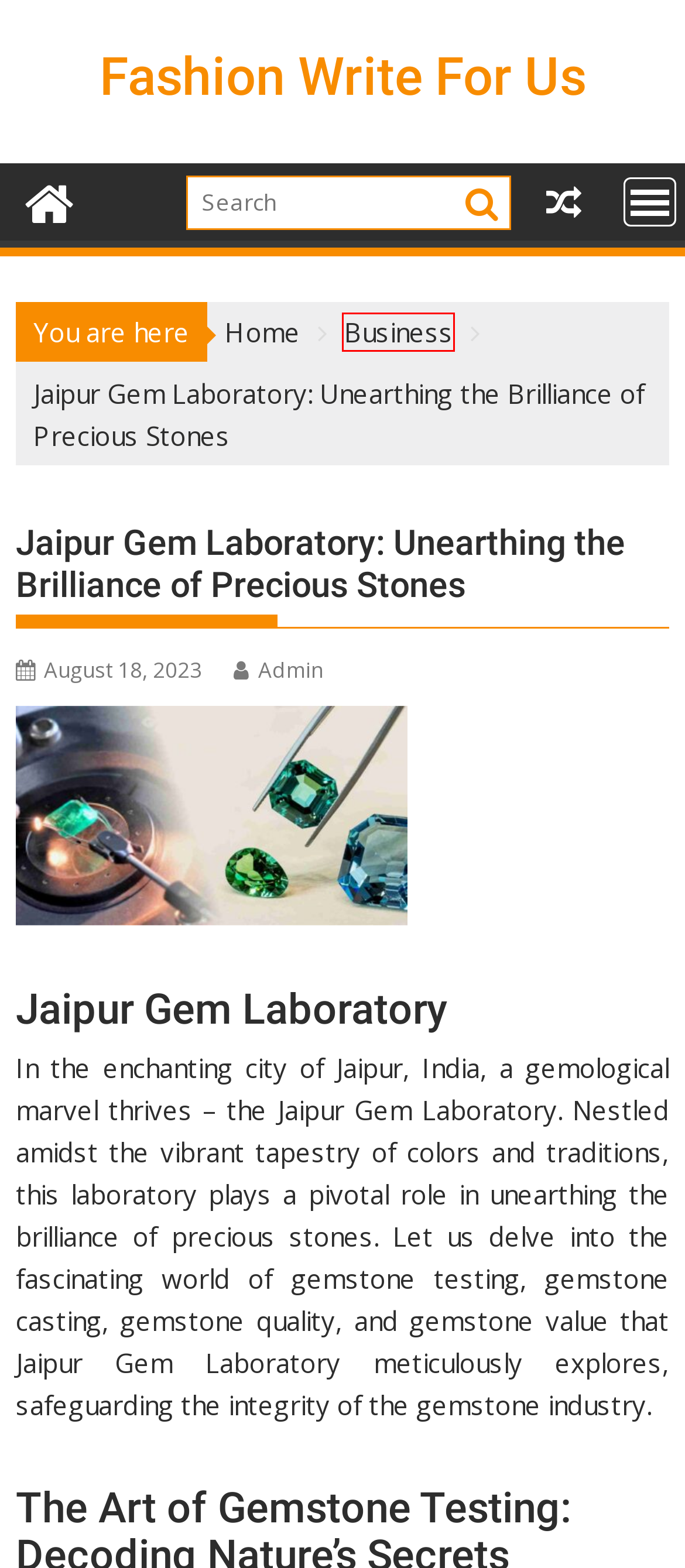Consider the screenshot of a webpage with a red bounding box and select the webpage description that best describes the new page that appears after clicking the element inside the red box. Here are the candidates:
A. May 11, 2023 - Fashion Write For Us
B. Write for Us Technology Guest Post Web App Development - TechnooHub
C. Fashion Write For Us - Talk About Knowledge
D. Blog Tool, Publishing Platform, and CMS – WordPress.org
E. Admin, Author at Fashion Write For Us
F. Model in Bike - Fashion Write For Us
G. Travel - Fashion Write For Us
H. Business - Fashion Write For Us

H